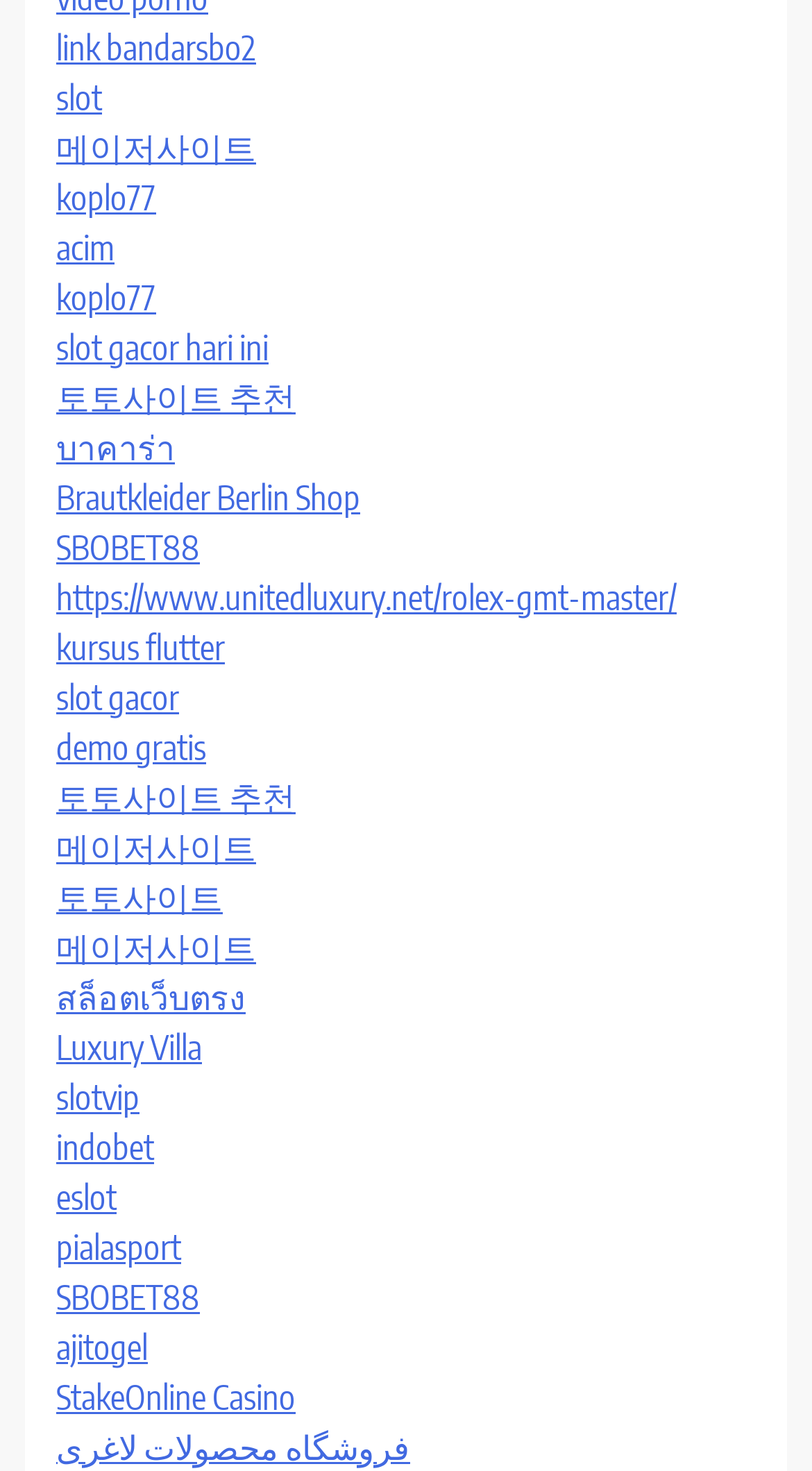Please specify the bounding box coordinates of the region to click in order to perform the following instruction: "check out 토토사이트 추천 link".

[0.069, 0.256, 0.364, 0.284]